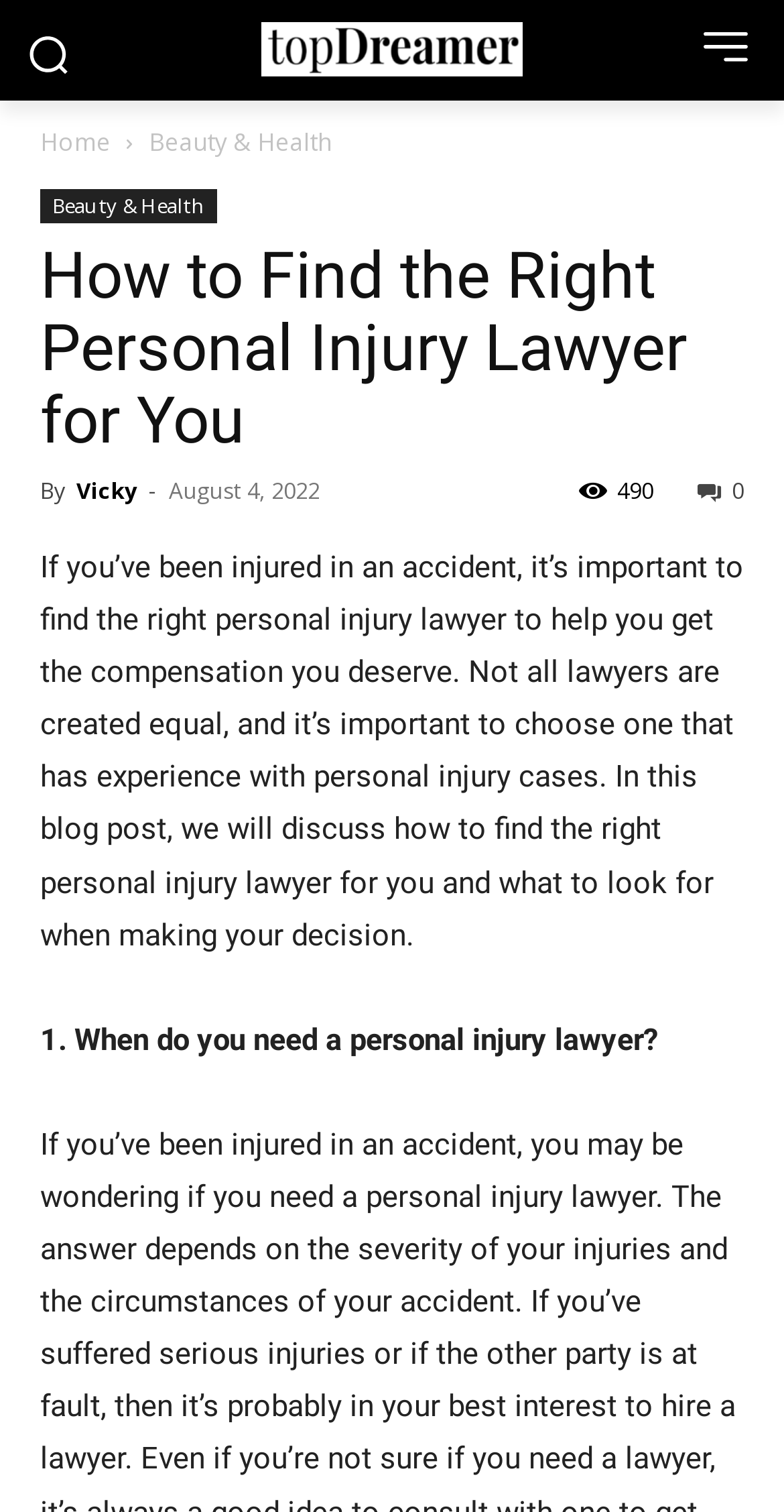Provide the bounding box coordinates of the UI element that matches the description: "Beauty & Health".

[0.19, 0.082, 0.423, 0.105]